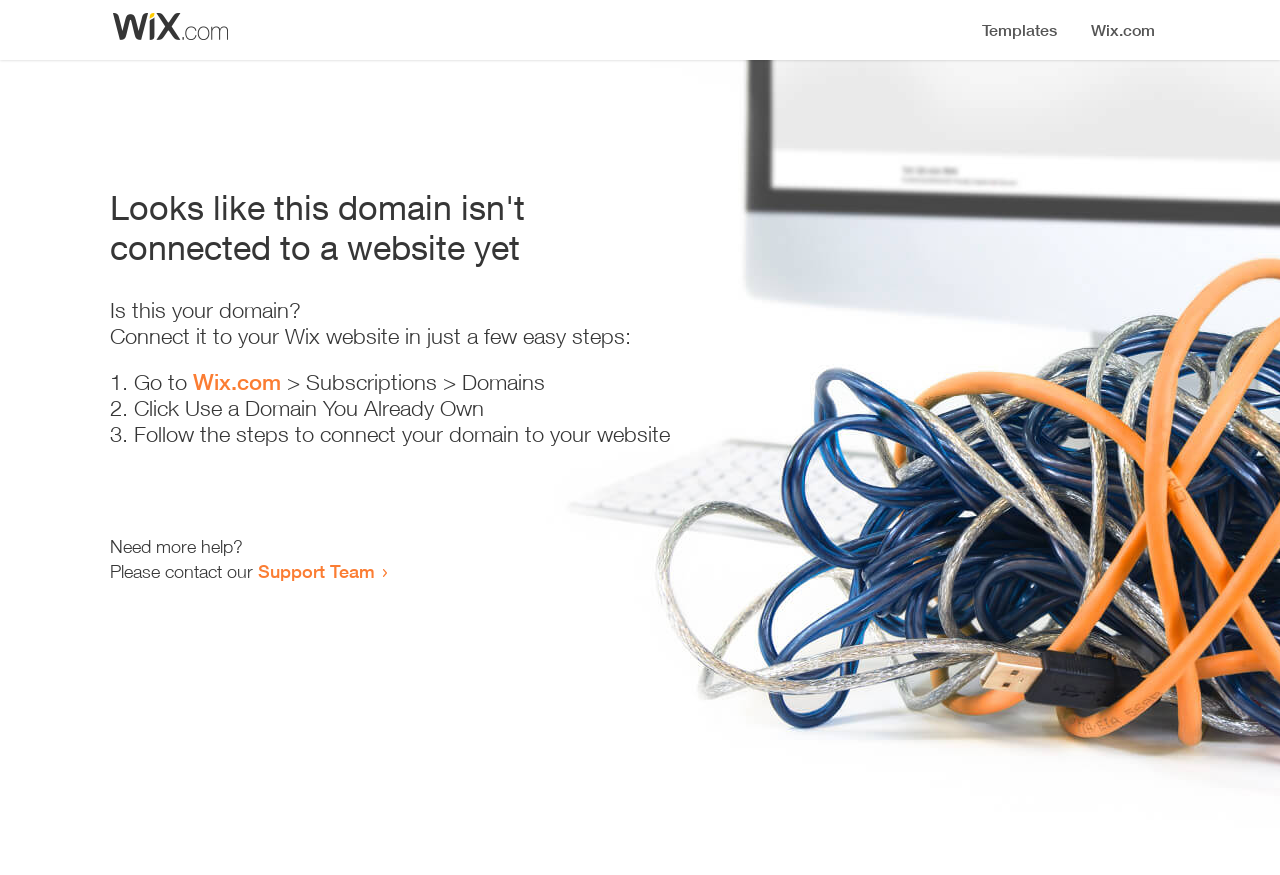Provide a short, one-word or phrase answer to the question below:
Where can I go to connect my domain?

Wix.com